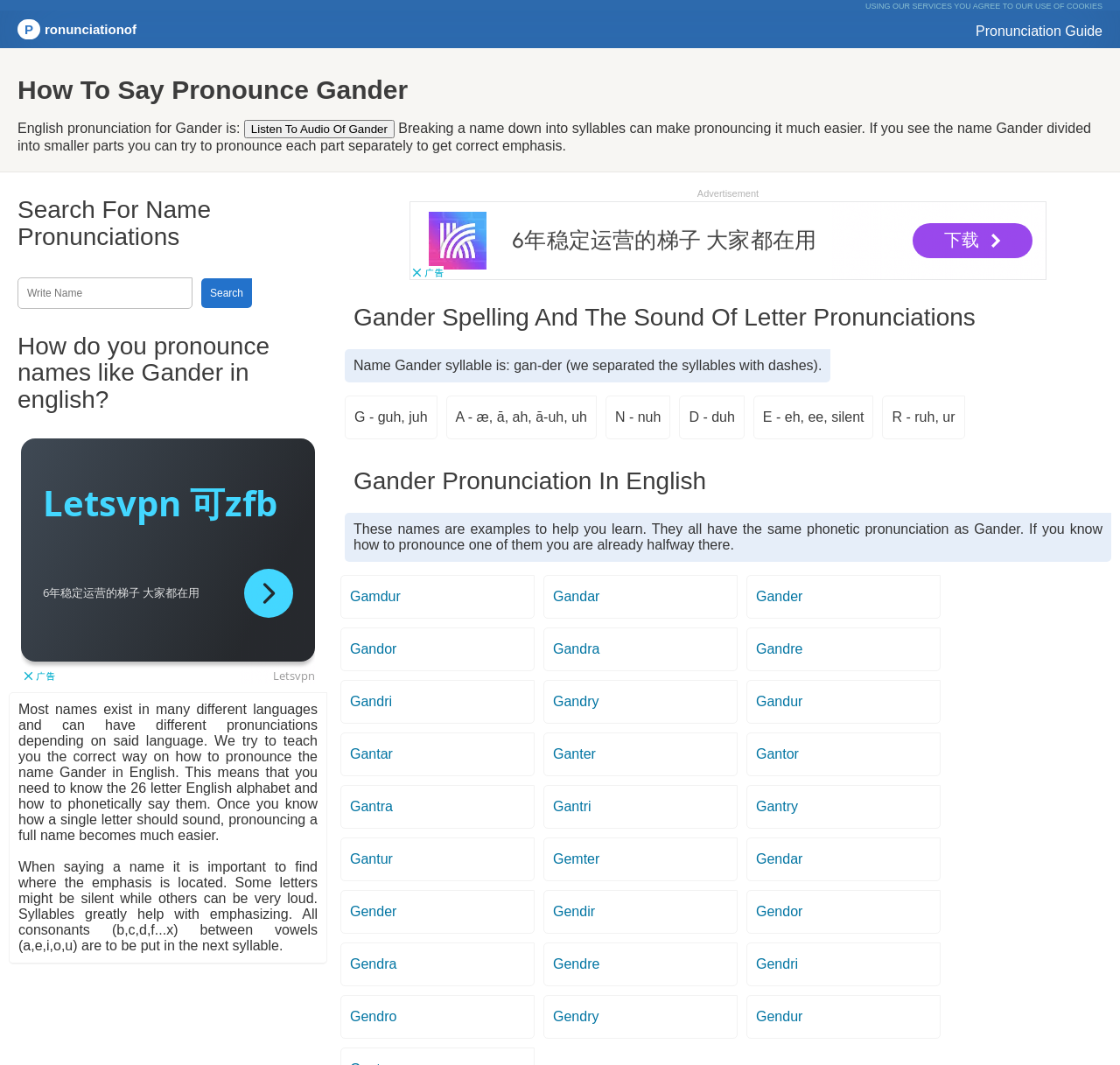Kindly determine the bounding box coordinates of the area that needs to be clicked to fulfill this instruction: "Click on the link to Gamdur".

[0.304, 0.54, 0.477, 0.581]